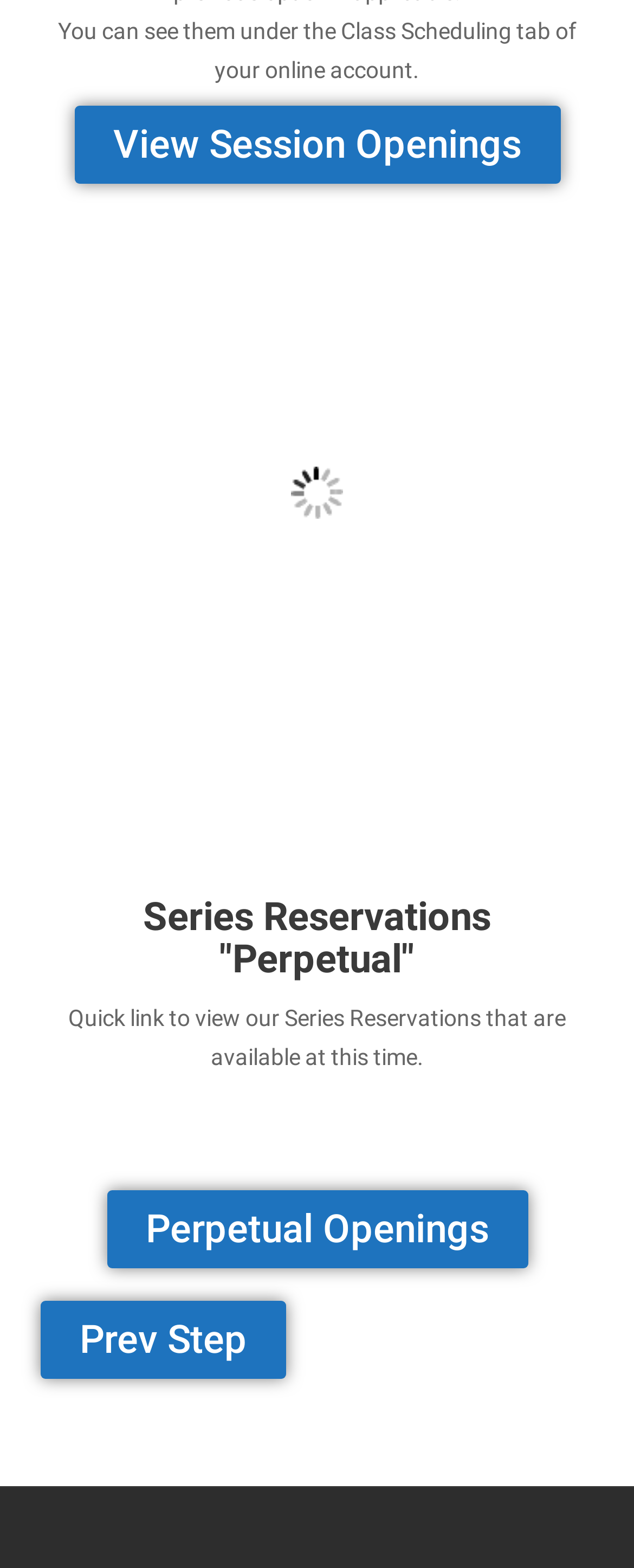How many buttons are there on the page?
Answer the question with just one word or phrase using the image.

4